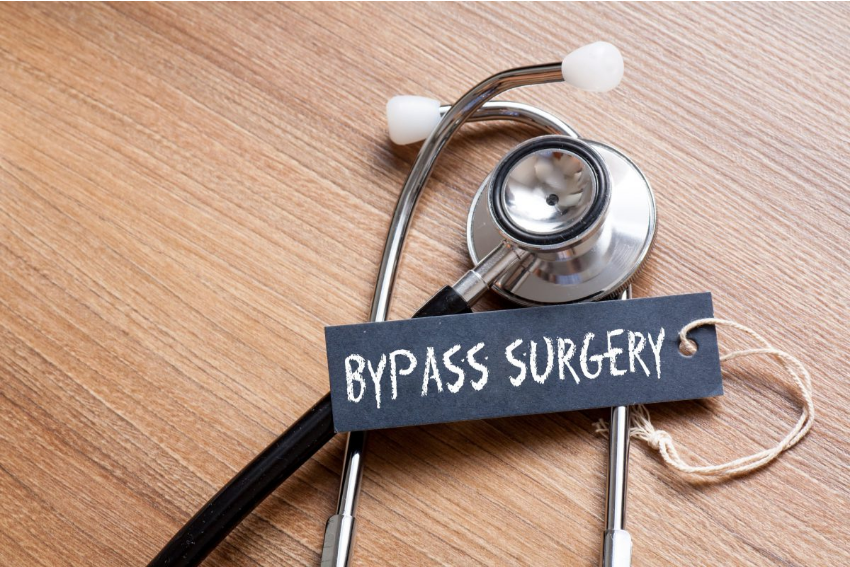Answer the question using only a single word or phrase: 
What is the stethoscope resting on?

Wooden surface